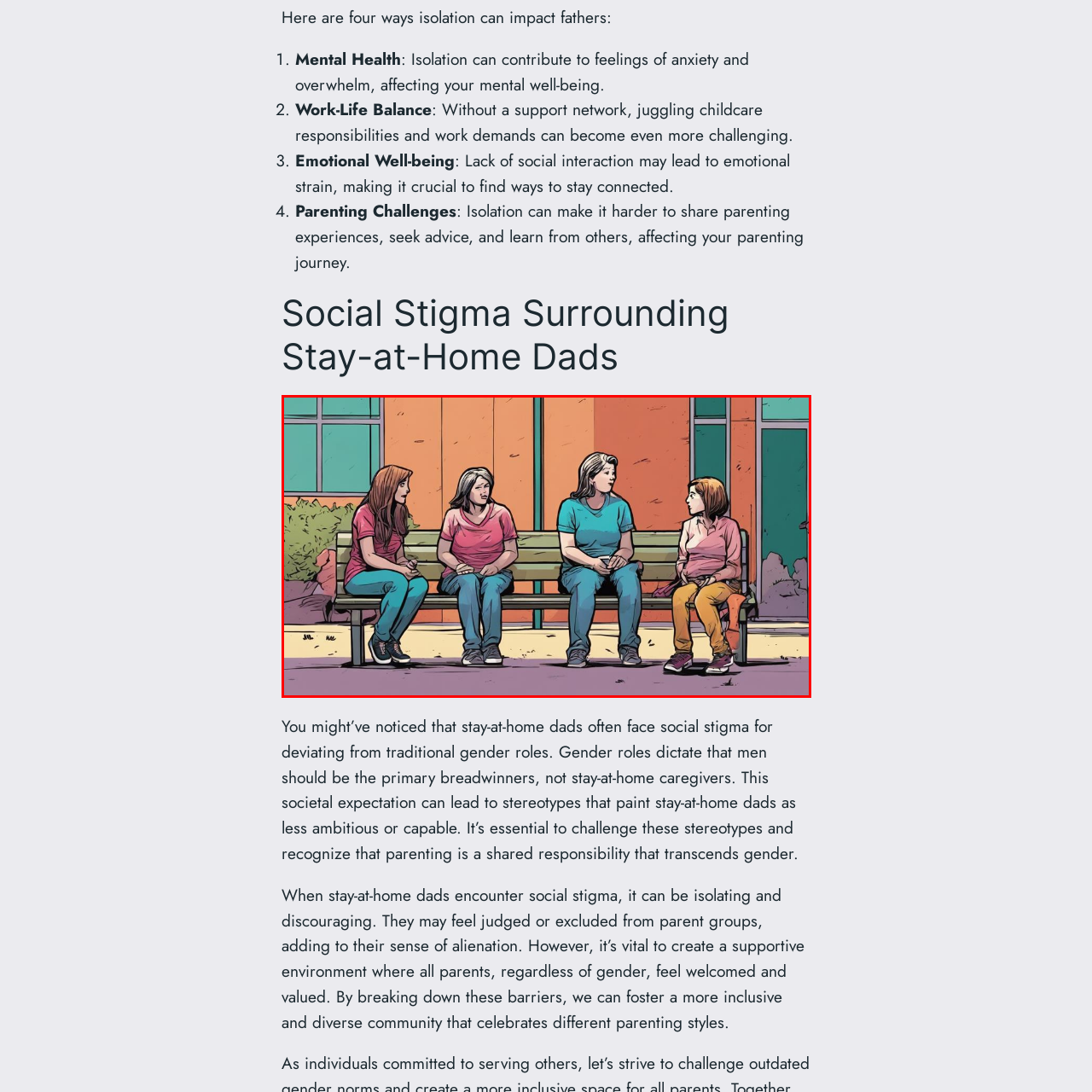Offer a comprehensive narrative for the image inside the red bounding box.

The image depicts a warm and relatable scene featuring four women sitting together on a bench in a vibrant outdoor setting. Each woman is engaged in conversation, showcasing a sense of community and friendship. They appear to be sharing their experiences and supporting one another, perhaps in a discussion related to parenting, as implied by the surrounding context about the challenges faced by parents, especially stay-at-home dads. This moment reflects the importance of social interaction and emotional connection, which resonates with themes of support and understanding, particularly in light of societal expectations and stigmas related to gender roles and parenting. The background features a colorful building, adding to the inviting ambiance of the scene, highlighting the need for open conversations among parents to foster inclusive relationships.